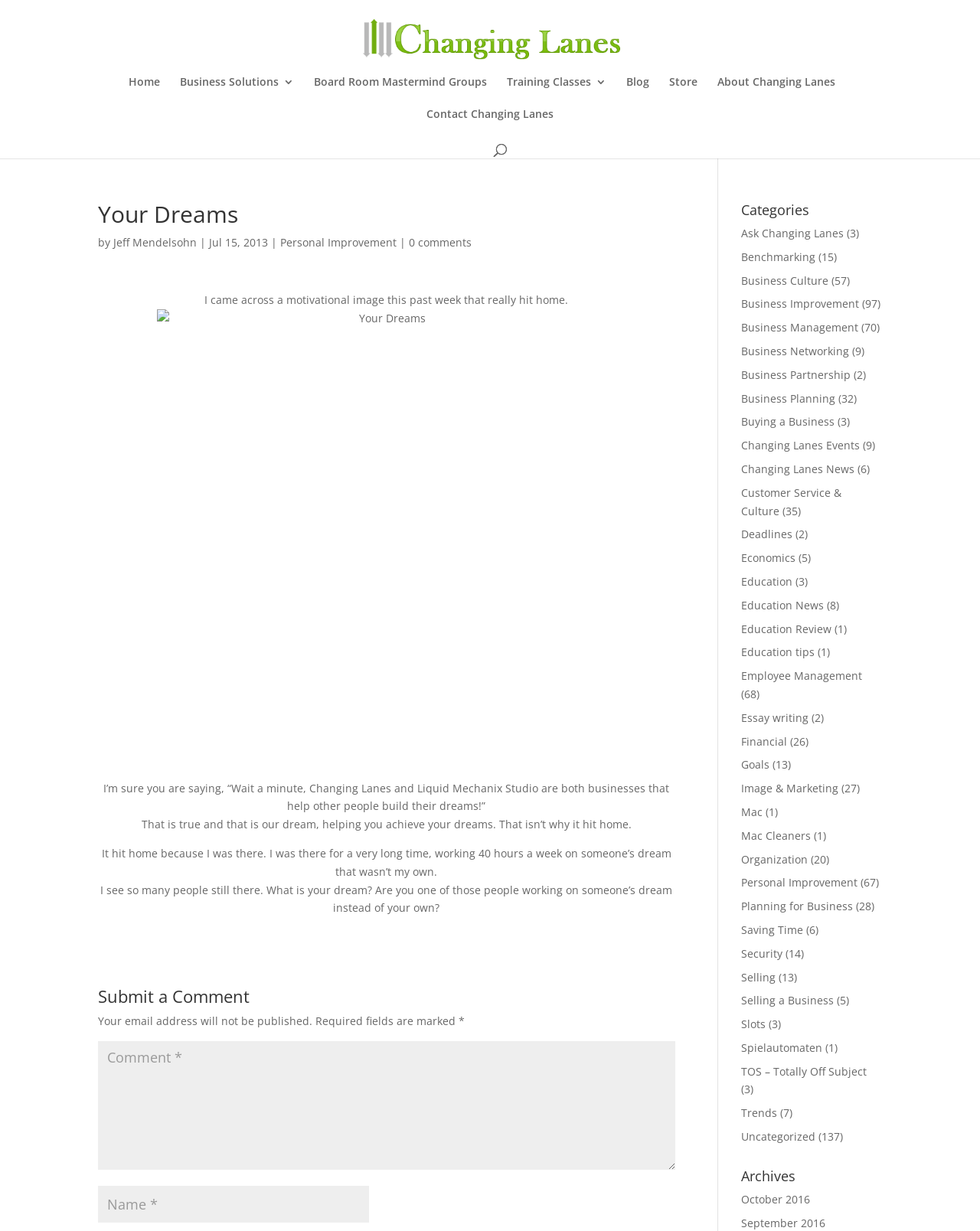Who wrote the blog post 'Your Dreams'?
Could you answer the question in a detailed manner, providing as much information as possible?

The author of the blog post 'Your Dreams' is Jeff Mendelsohn, which can be found in the link 'Jeff Mendelsohn' below the heading 'Your Dreams'.